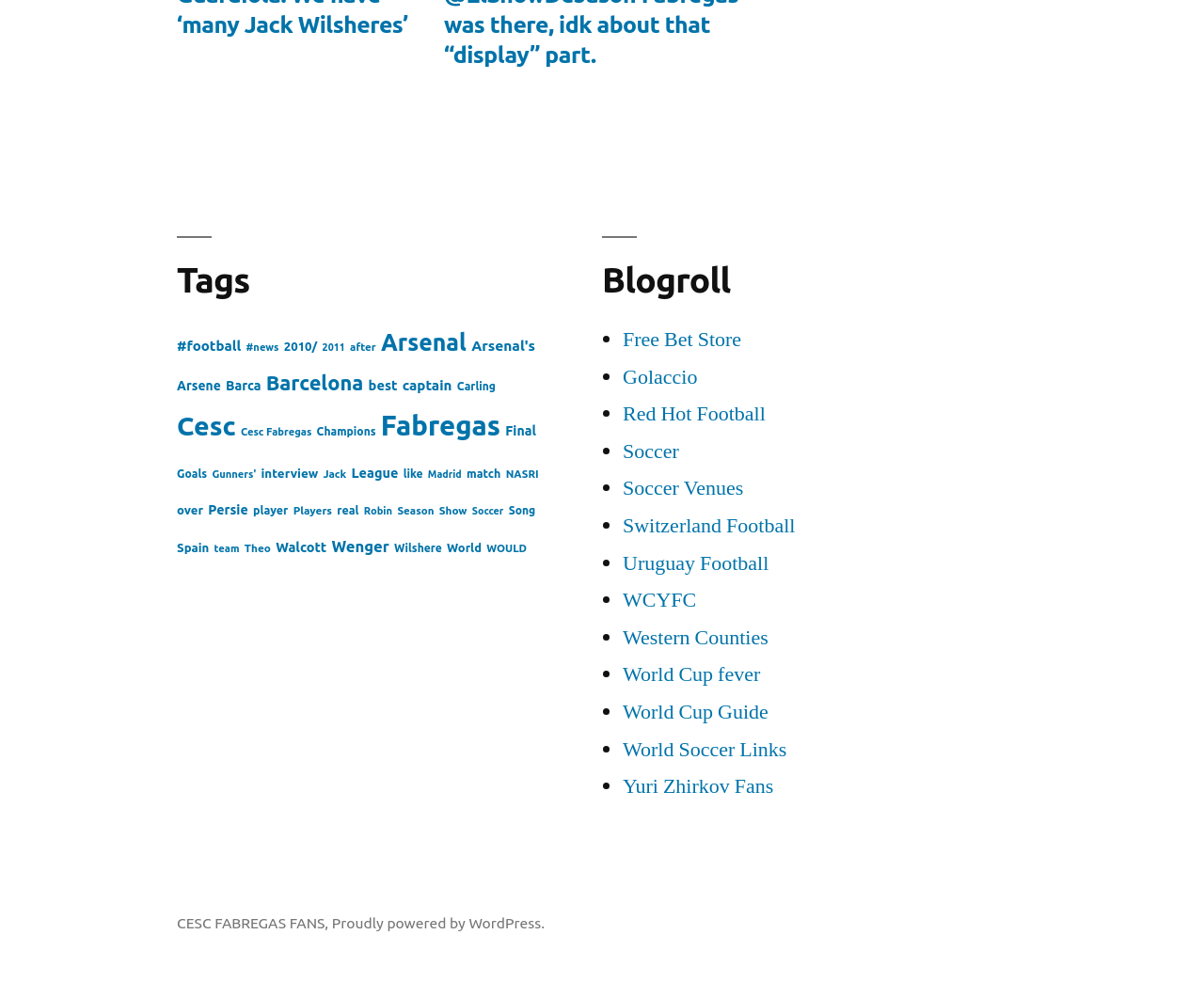Find the bounding box coordinates of the area that needs to be clicked in order to achieve the following instruction: "Explore the 'Cesc Fabregas' tag". The coordinates should be specified as four float numbers between 0 and 1, i.e., [left, top, right, bottom].

[0.147, 0.412, 0.196, 0.441]